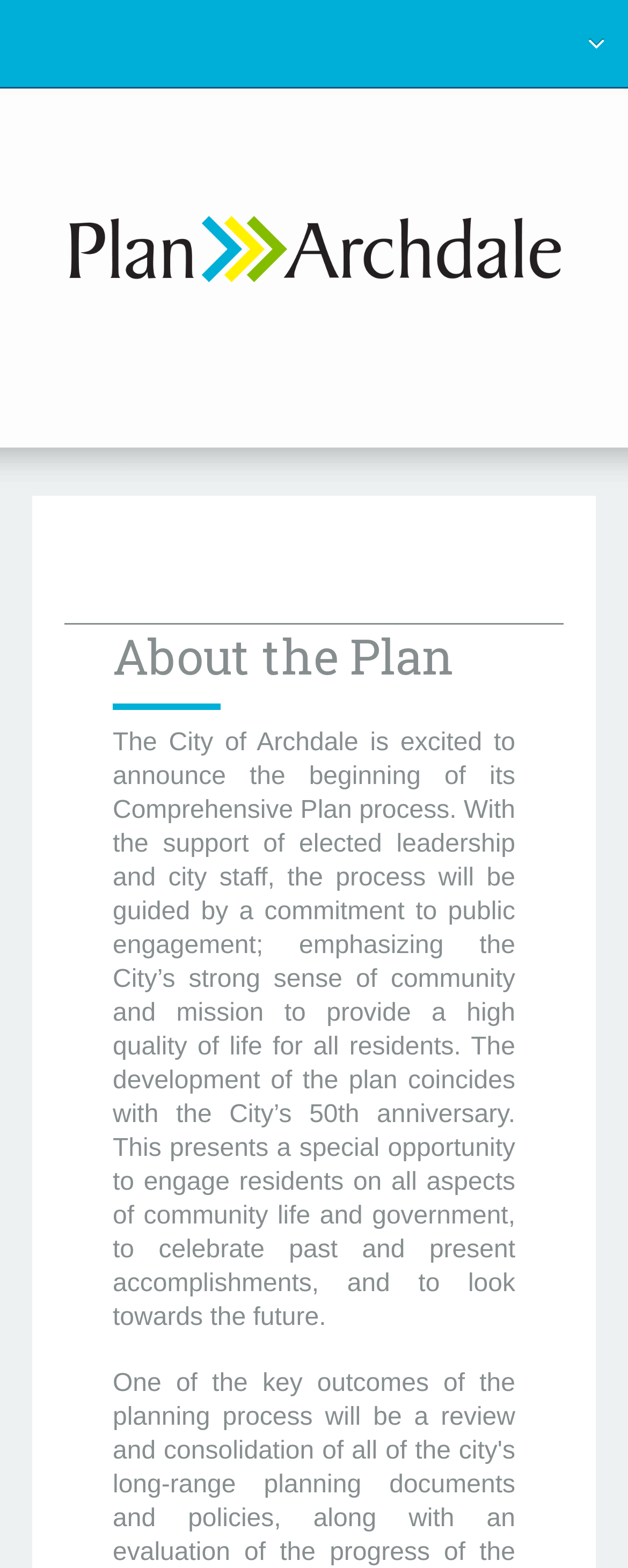Calculate the bounding box coordinates of the UI element given the description: "Document Center".

[0.127, 0.132, 0.873, 0.171]